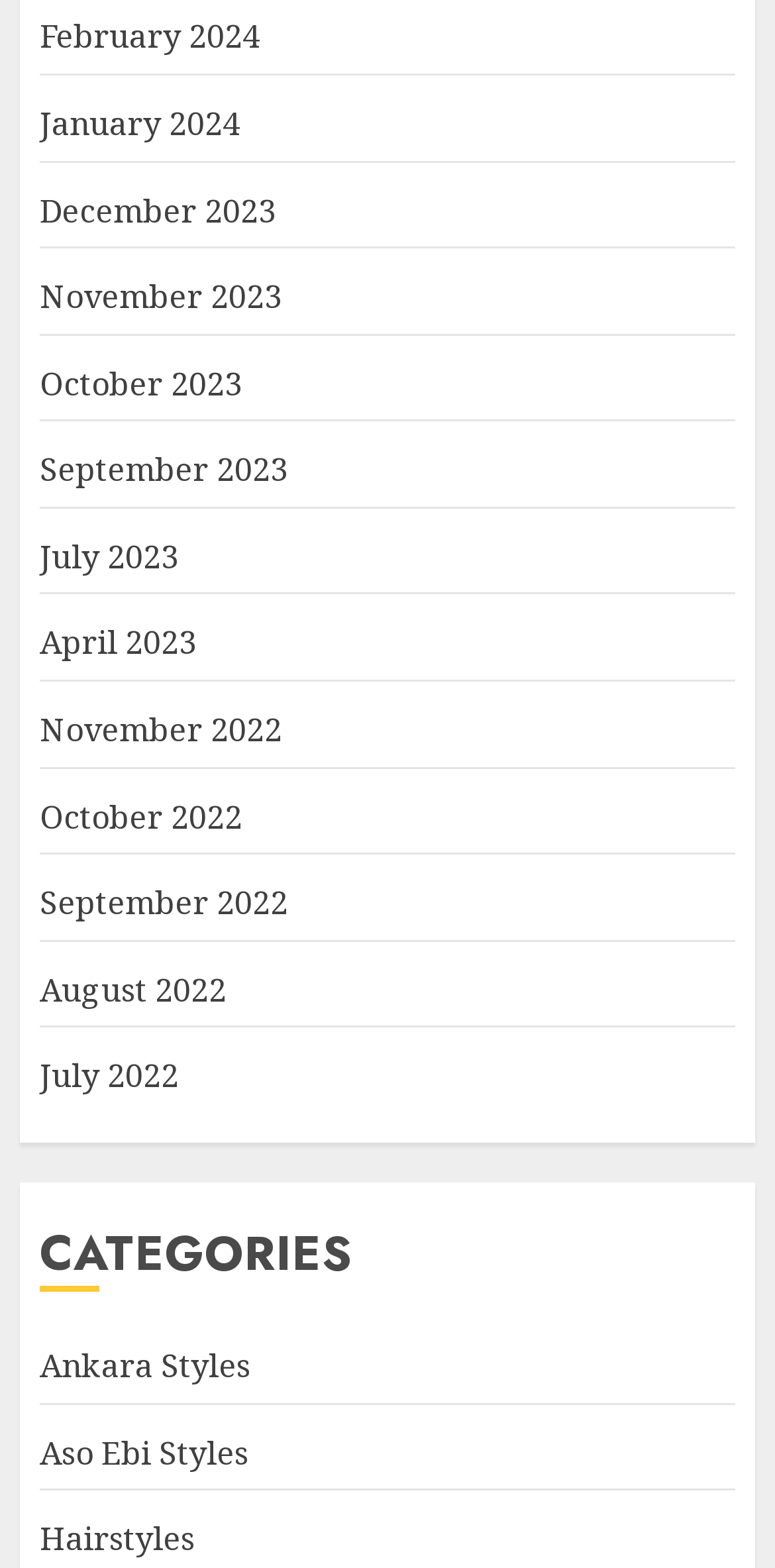Locate the UI element described as follows: "Opera for Linux". Return the bounding box coordinates as four float numbers between 0 and 1 in the order [left, top, right, bottom].

None